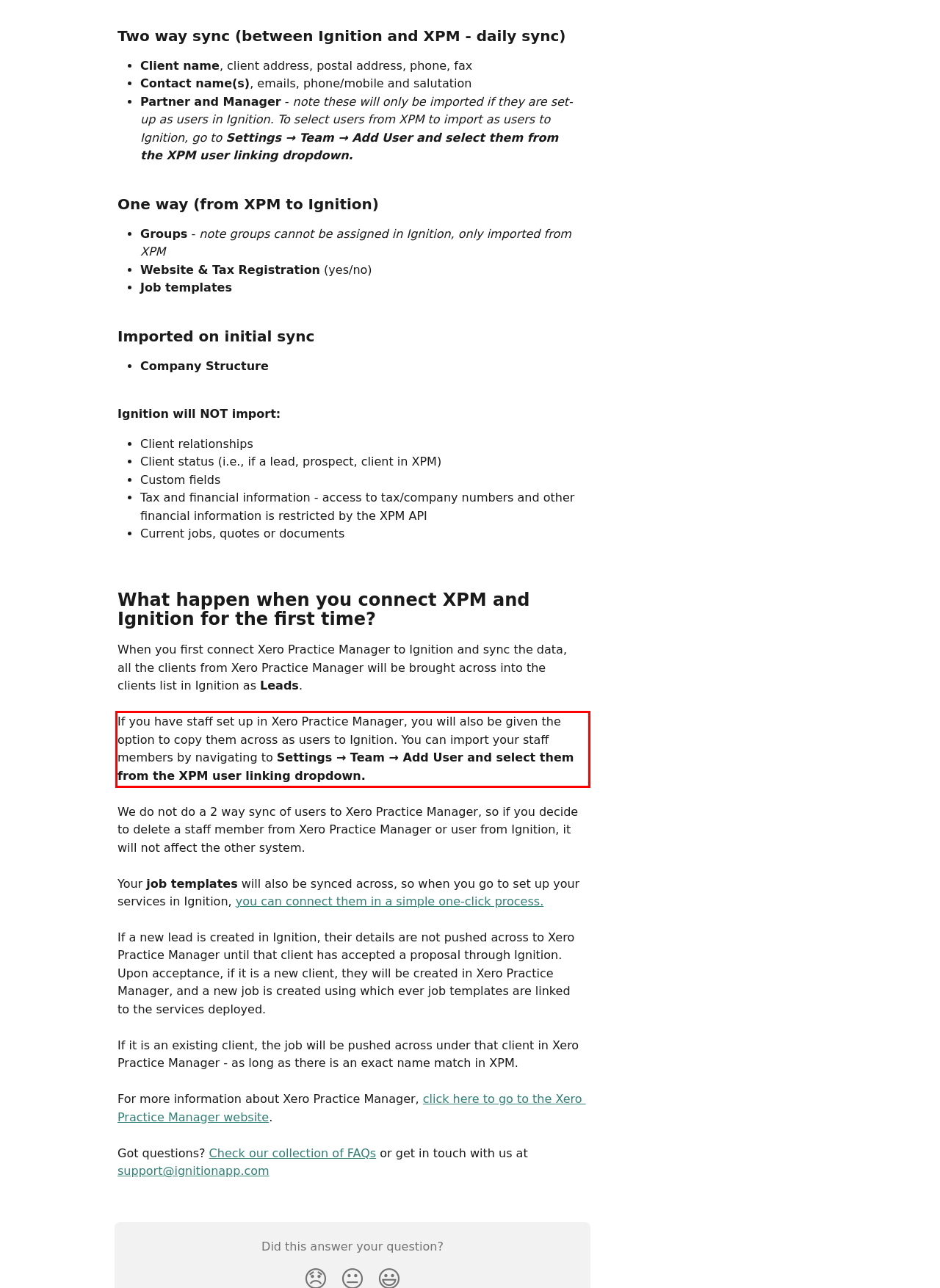You have a screenshot of a webpage with a red bounding box. Use OCR to generate the text contained within this red rectangle.

If you have staff set up in Xero Practice Manager, you will also be given the option to copy them across as users to Ignition. You can import your staff members by navigating to Settings → Team → Add User and select them from the XPM user linking dropdown.